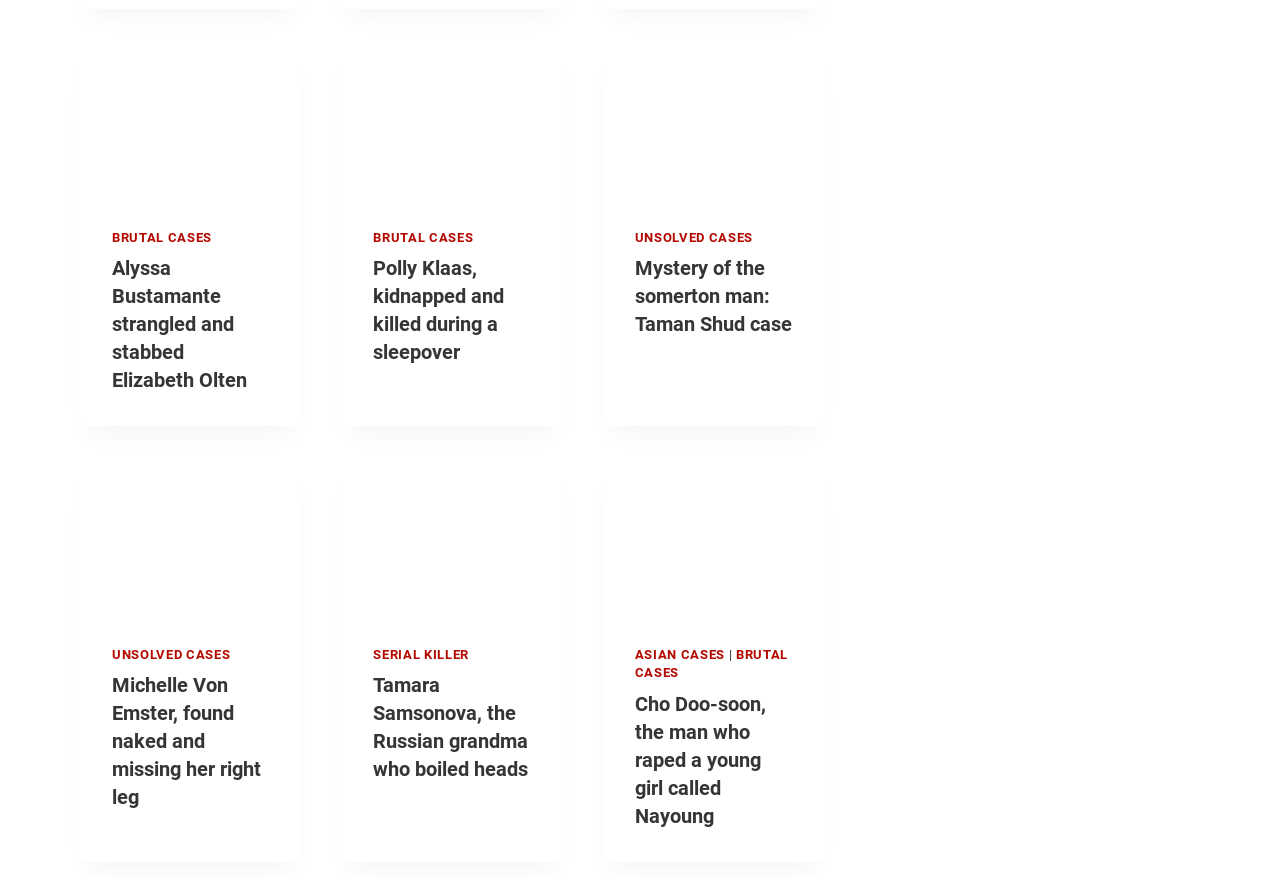Identify the bounding box coordinates of the element that should be clicked to fulfill this task: "Explore the Mystery of the Somerton Man". The coordinates should be provided as four float numbers between 0 and 1, i.e., [left, top, right, bottom].

[0.471, 0.056, 0.644, 0.224]